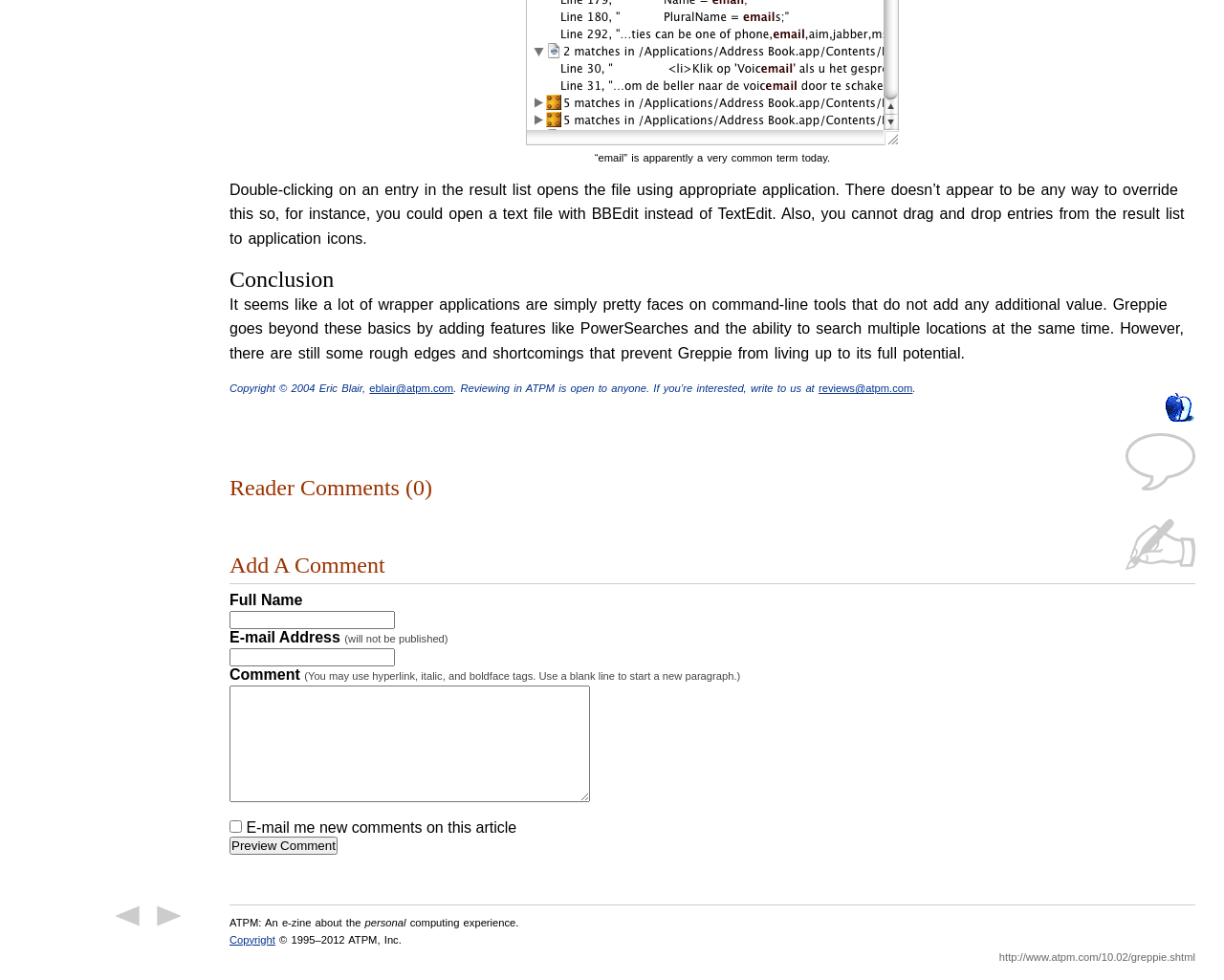Carefully observe the image and respond to the question with a detailed answer:
What is the purpose of the checkbox?

The checkbox is located next to the text 'E-mail me new comments on this article', which suggests that checking this box will allow the user to receive notifications when new comments are posted on the article.